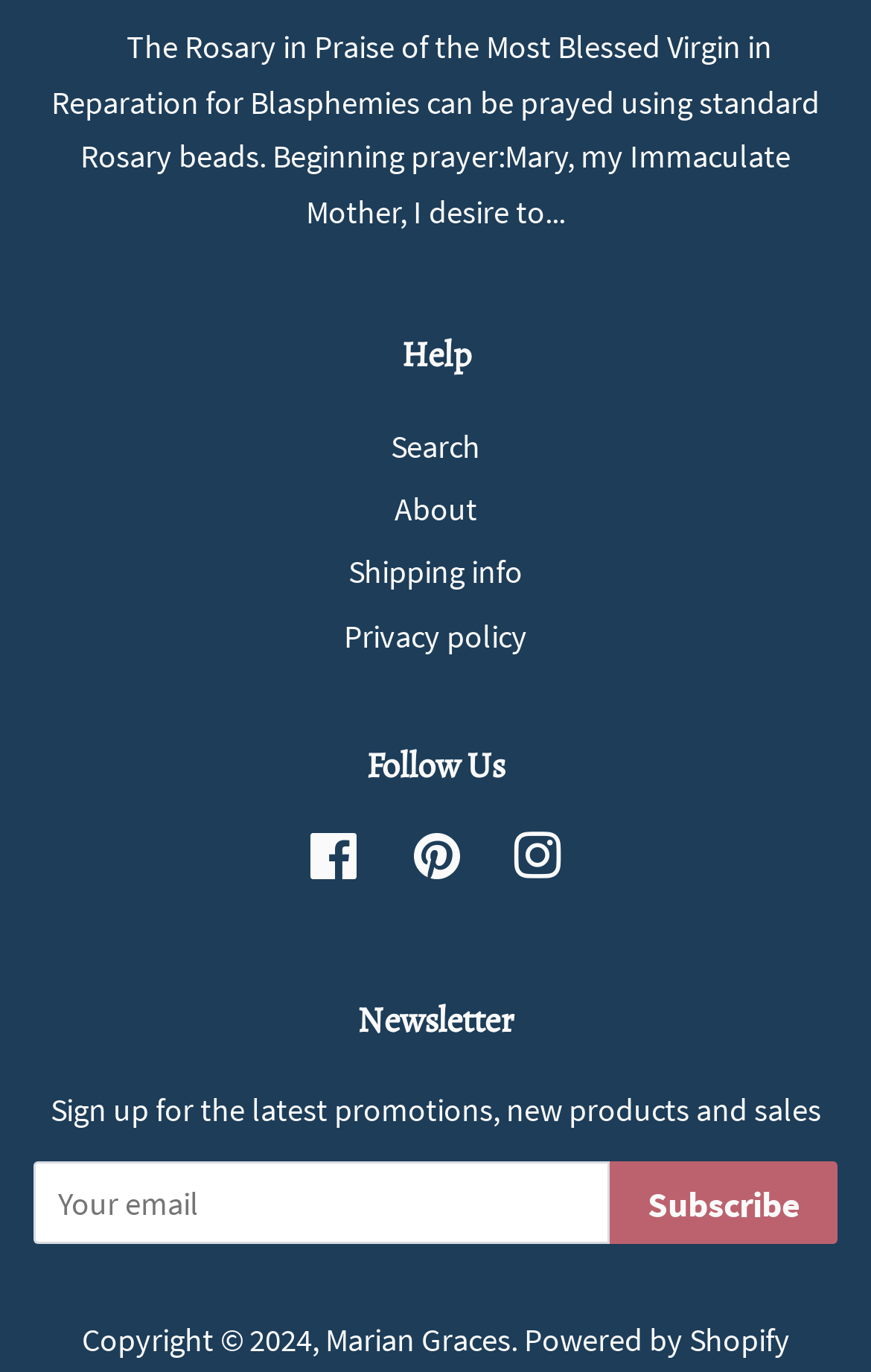Determine the bounding box coordinates for the area you should click to complete the following instruction: "Subscribe to the newsletter".

[0.7, 0.846, 0.962, 0.907]